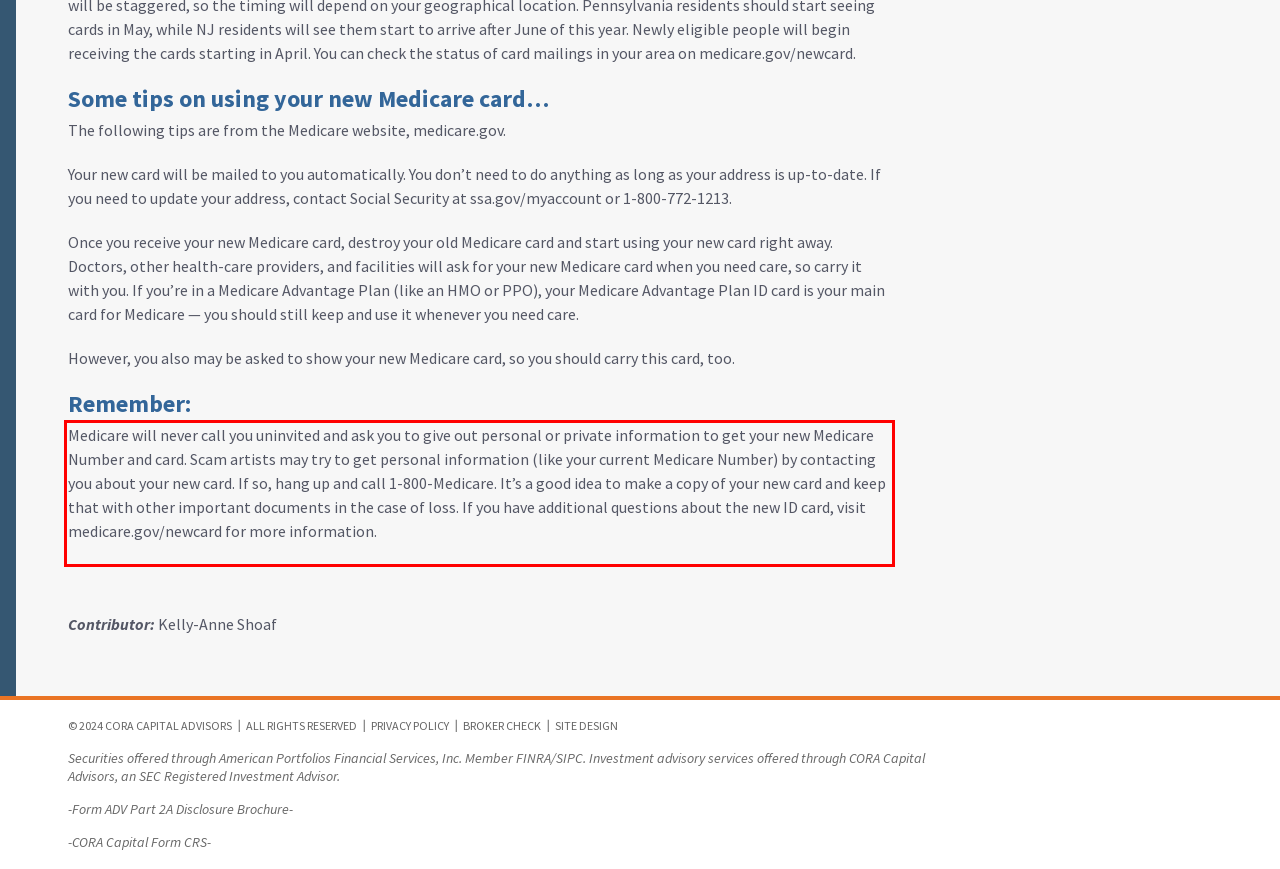Please use OCR to extract the text content from the red bounding box in the provided webpage screenshot.

Medicare will never call you uninvited and ask you to give out personal or private information to get your new Medicare Number and card. Scam artists may try to get personal information (like your current Medicare Number) by contacting you about your new card. If so, hang up and call 1-800-Medicare. It’s a good idea to make a copy of your new card and keep that with other important documents in the case of loss. If you have additional questions about the new ID card, visit medicare.gov/newcard for more information.